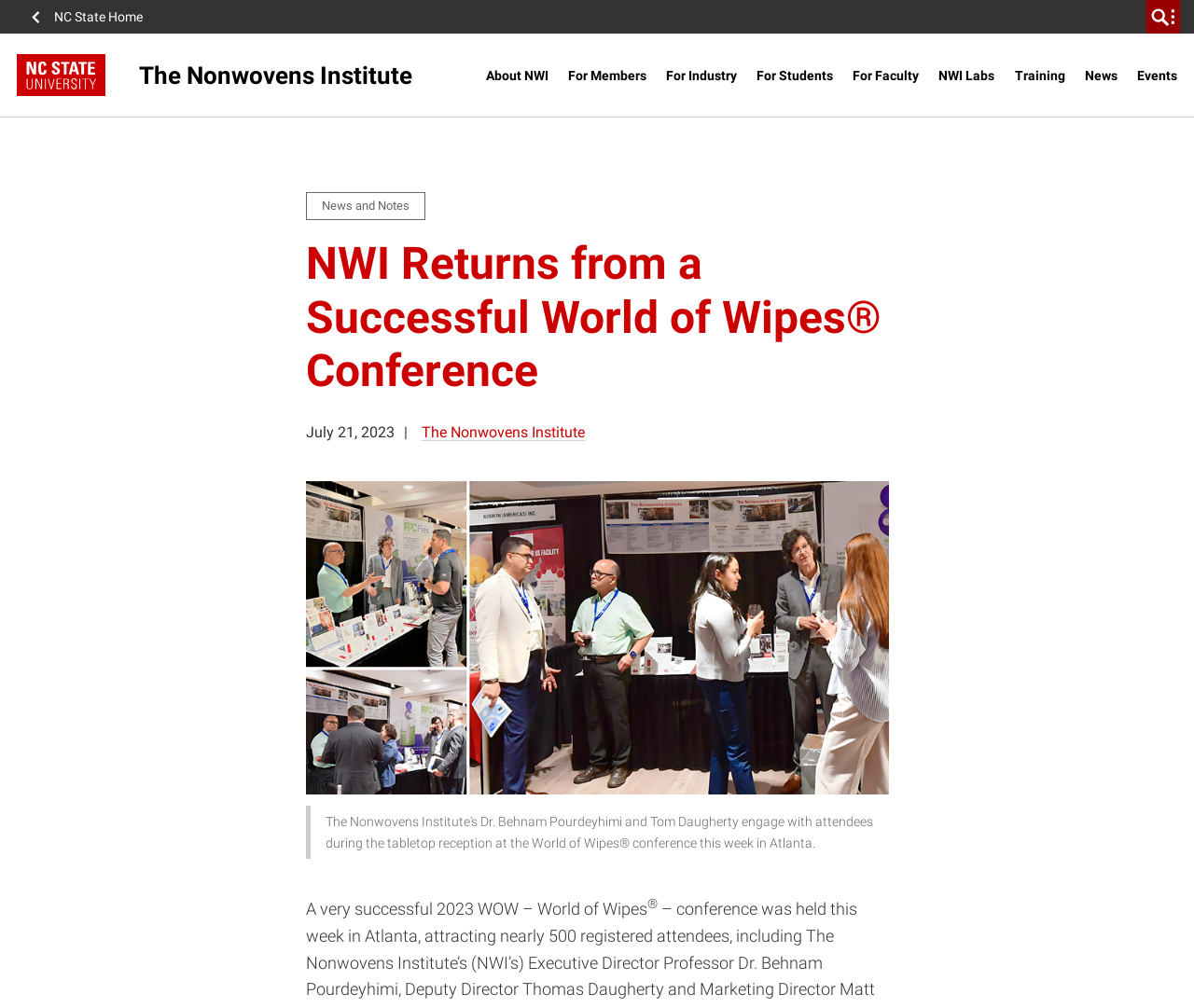Determine the bounding box coordinates of the element's region needed to click to follow the instruction: "visit About NWI". Provide these coordinates as four float numbers between 0 and 1, formatted as [left, top, right, bottom].

[0.4, 0.051, 0.466, 0.098]